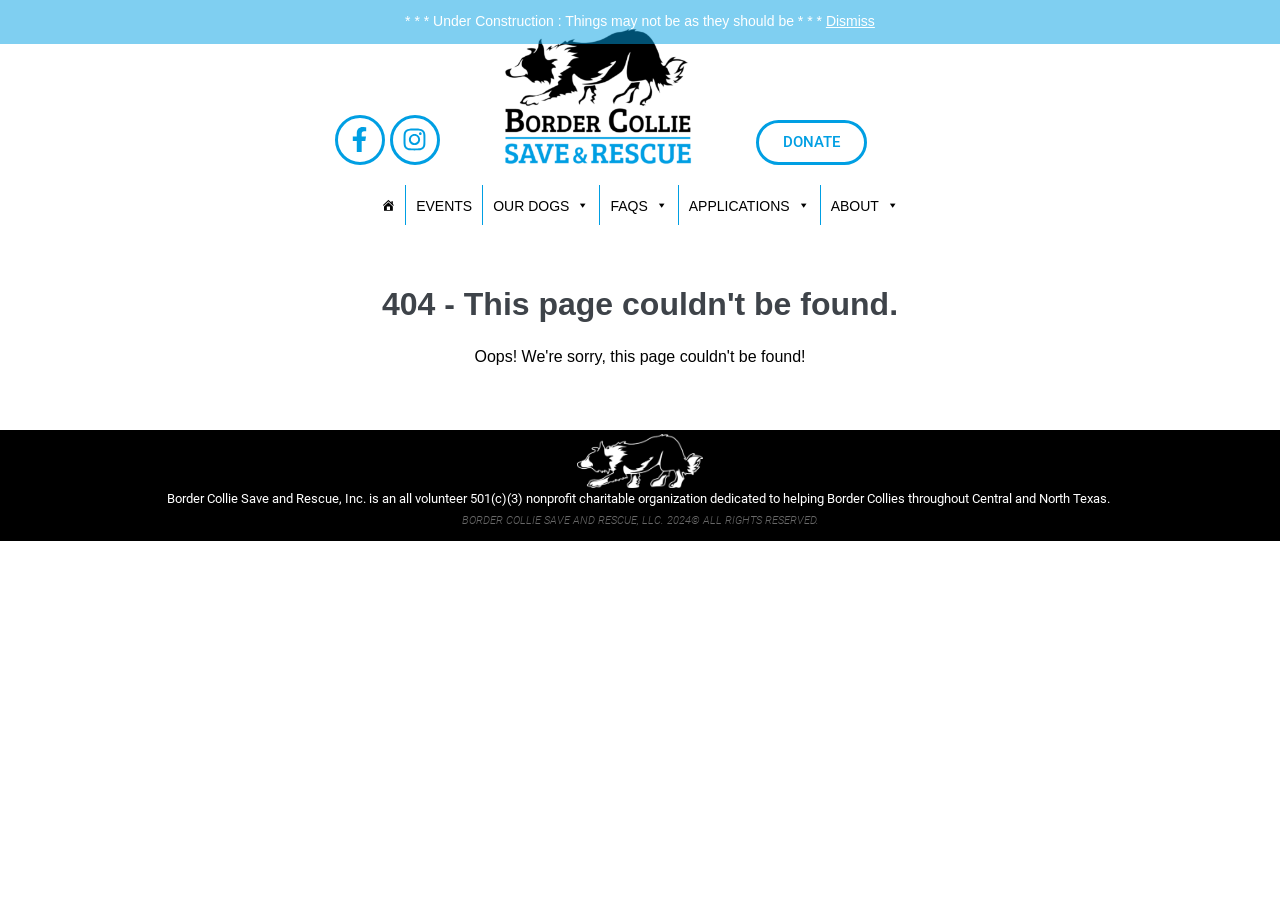What is the copyright year of the website?
Refer to the image and answer the question using a single word or phrase.

2024